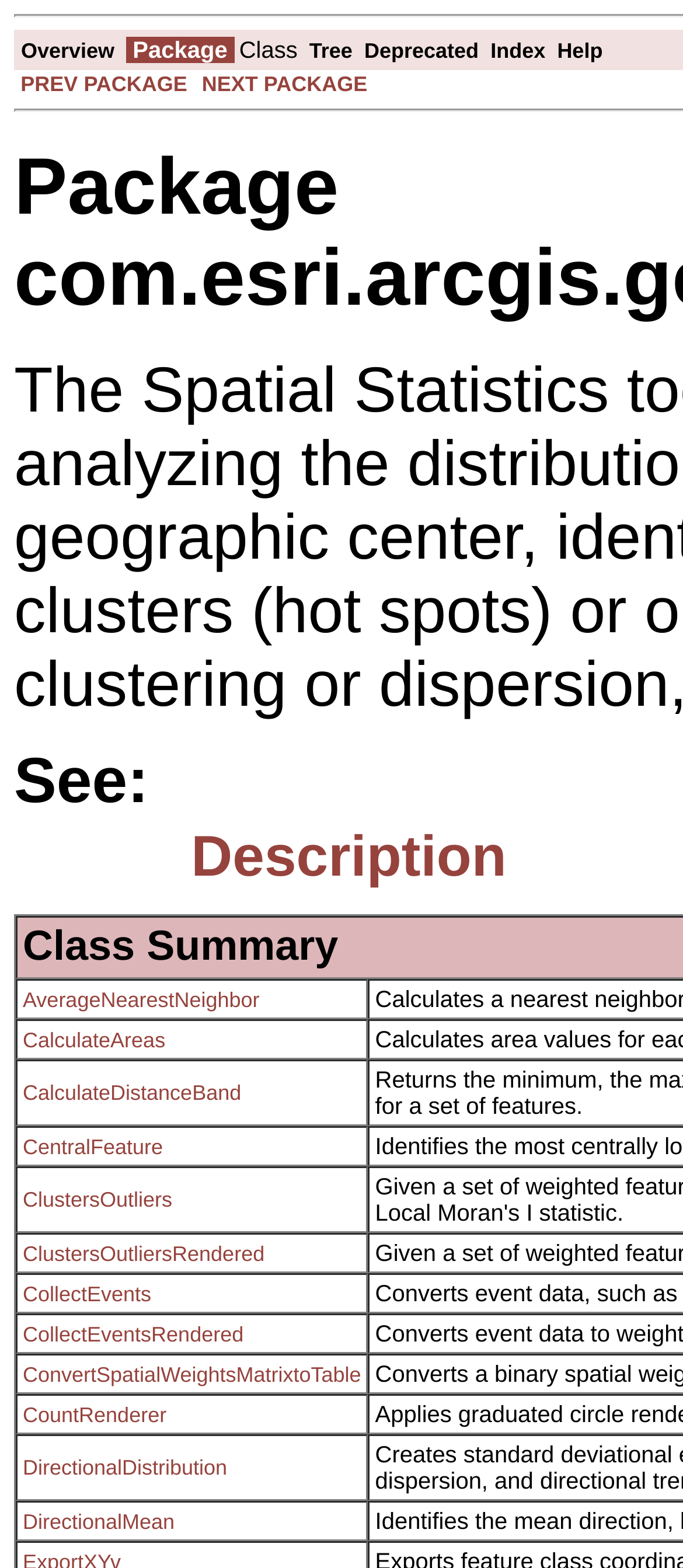Please pinpoint the bounding box coordinates for the region I should click to adhere to this instruction: "Click on AverageNearestNeighbor".

[0.033, 0.63, 0.38, 0.645]